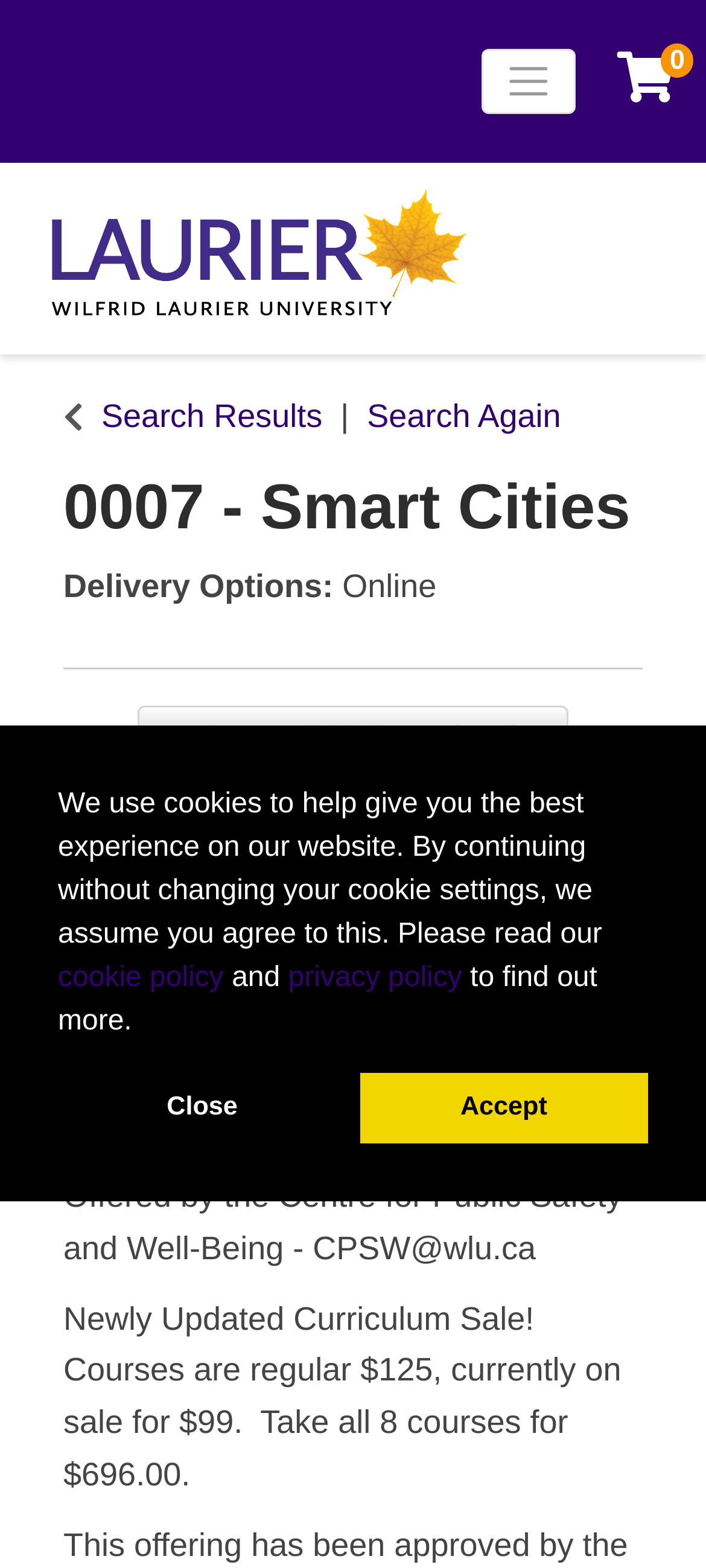What is the course name? Refer to the image and provide a one-word or short phrase answer.

Smart Cities